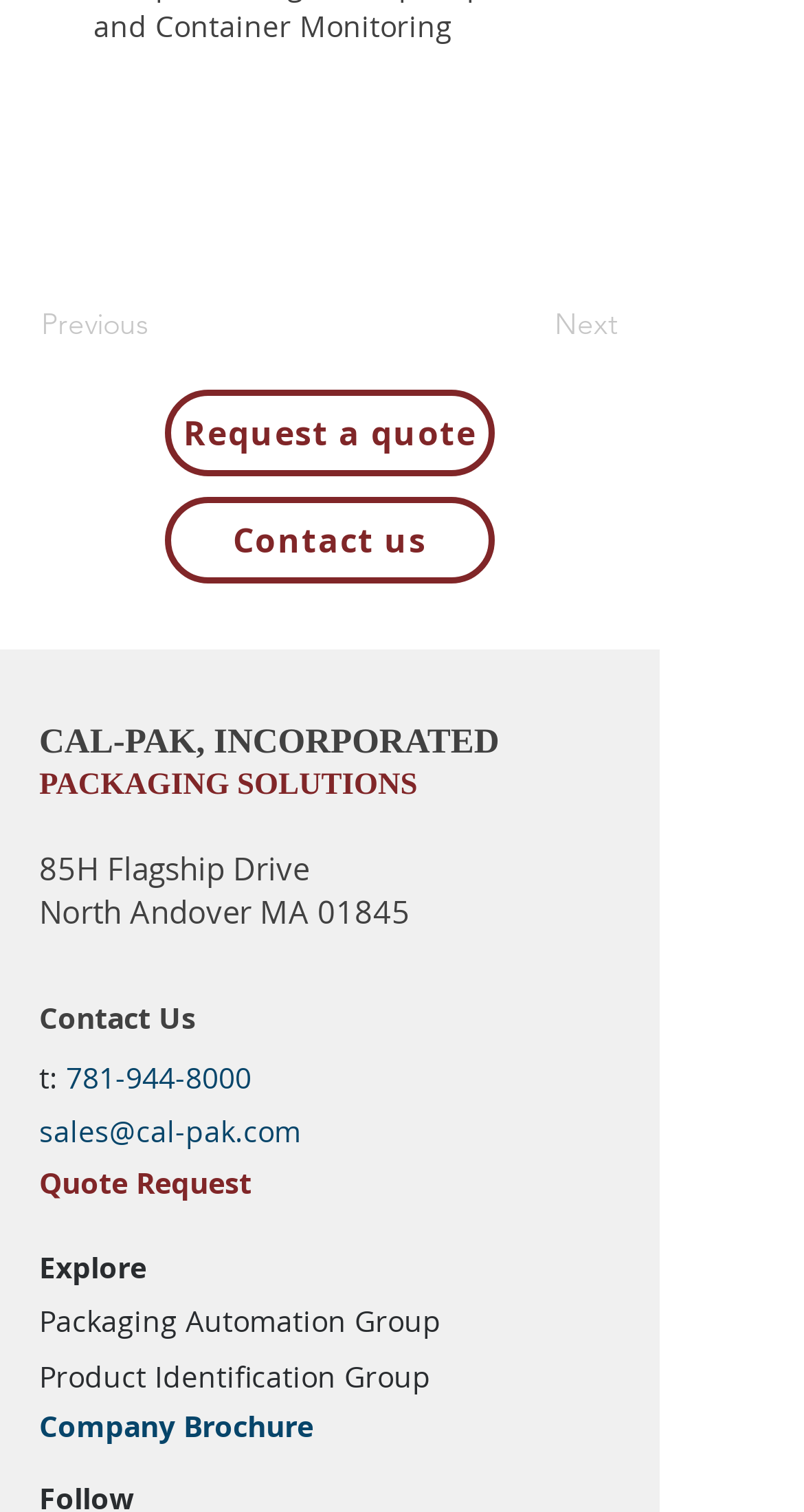Pinpoint the bounding box coordinates of the area that must be clicked to complete this instruction: "Click the 'Contact us' link".

[0.205, 0.328, 0.615, 0.385]